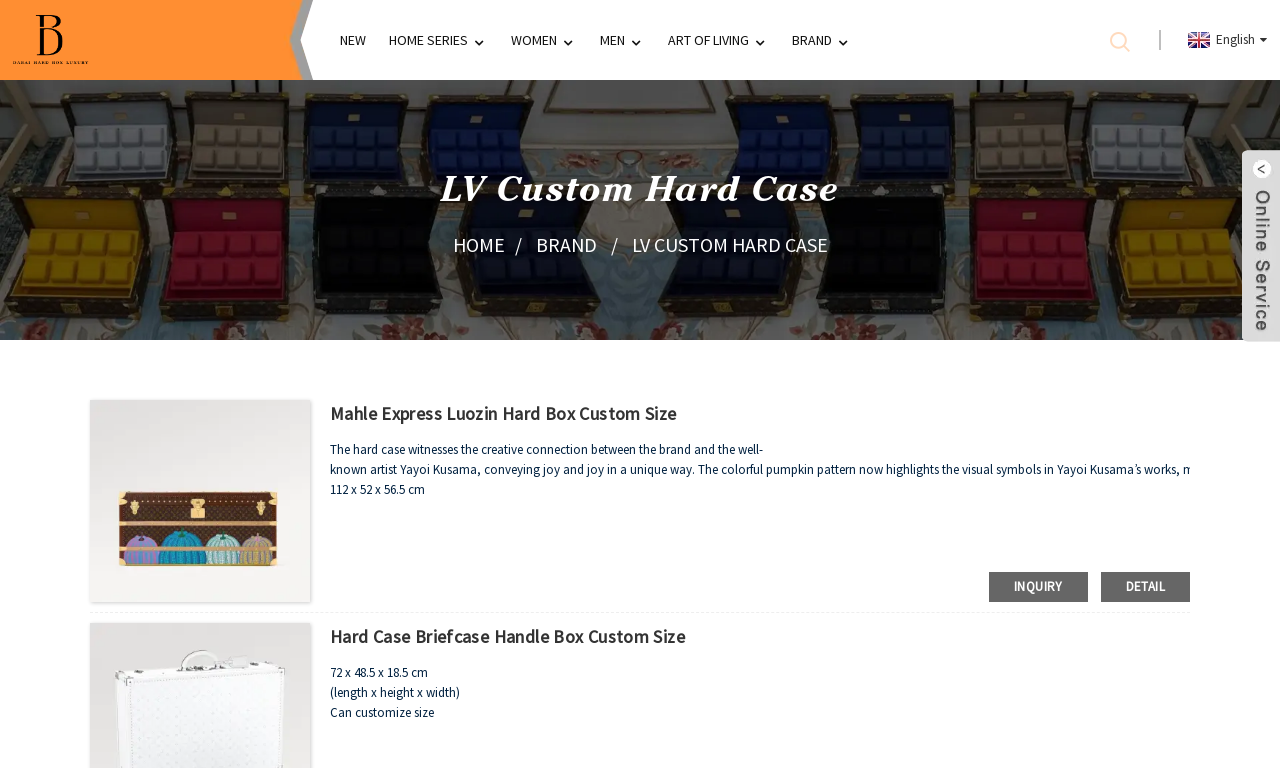Identify and generate the primary title of the webpage.

LV Custom Hard Case